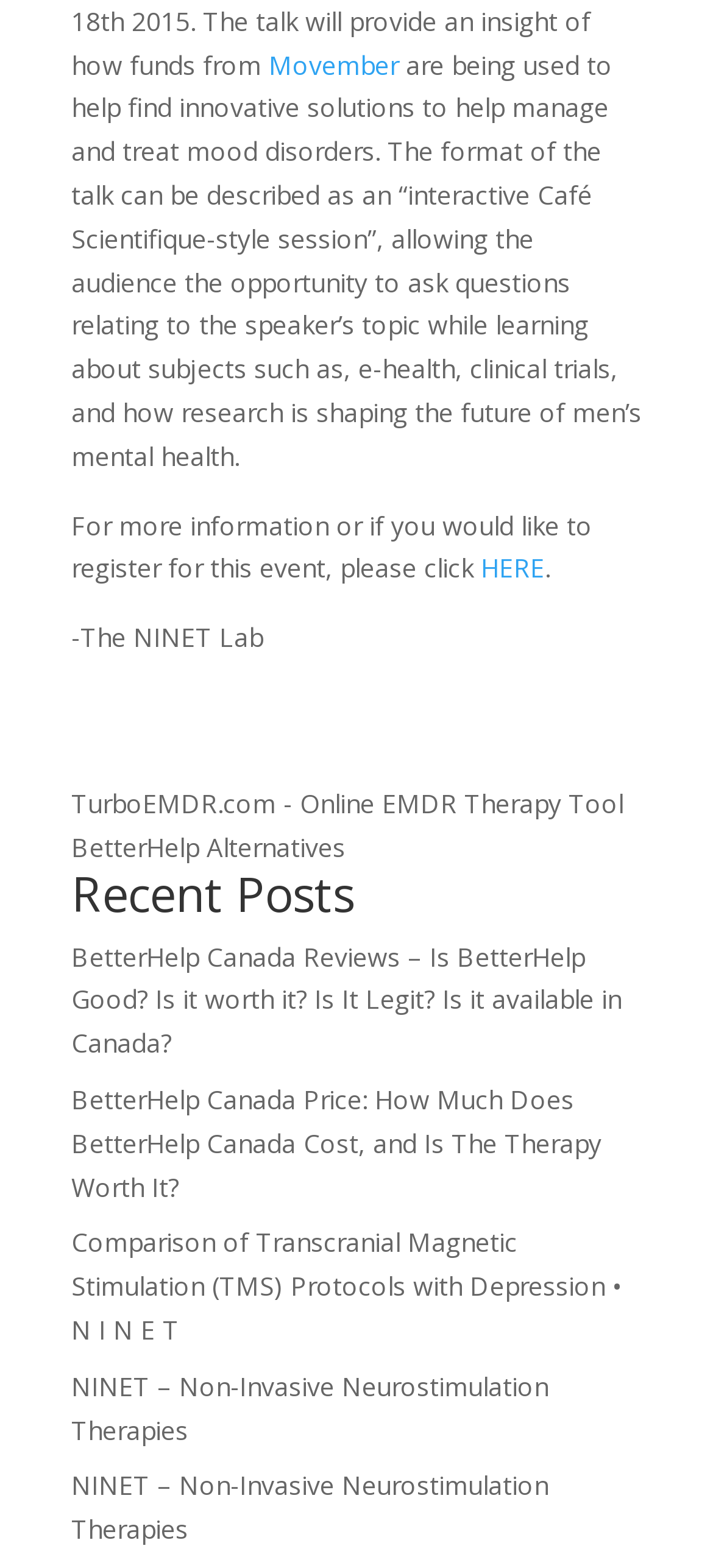What is the purpose of TurboEMDR.com?
Please craft a detailed and exhaustive response to the question.

The purpose of TurboEMDR.com can be determined by reading the StaticText element with the description '- Online EMDR Therapy Tool'. This text suggests that TurboEMDR.com is an online tool for EMDR therapy.